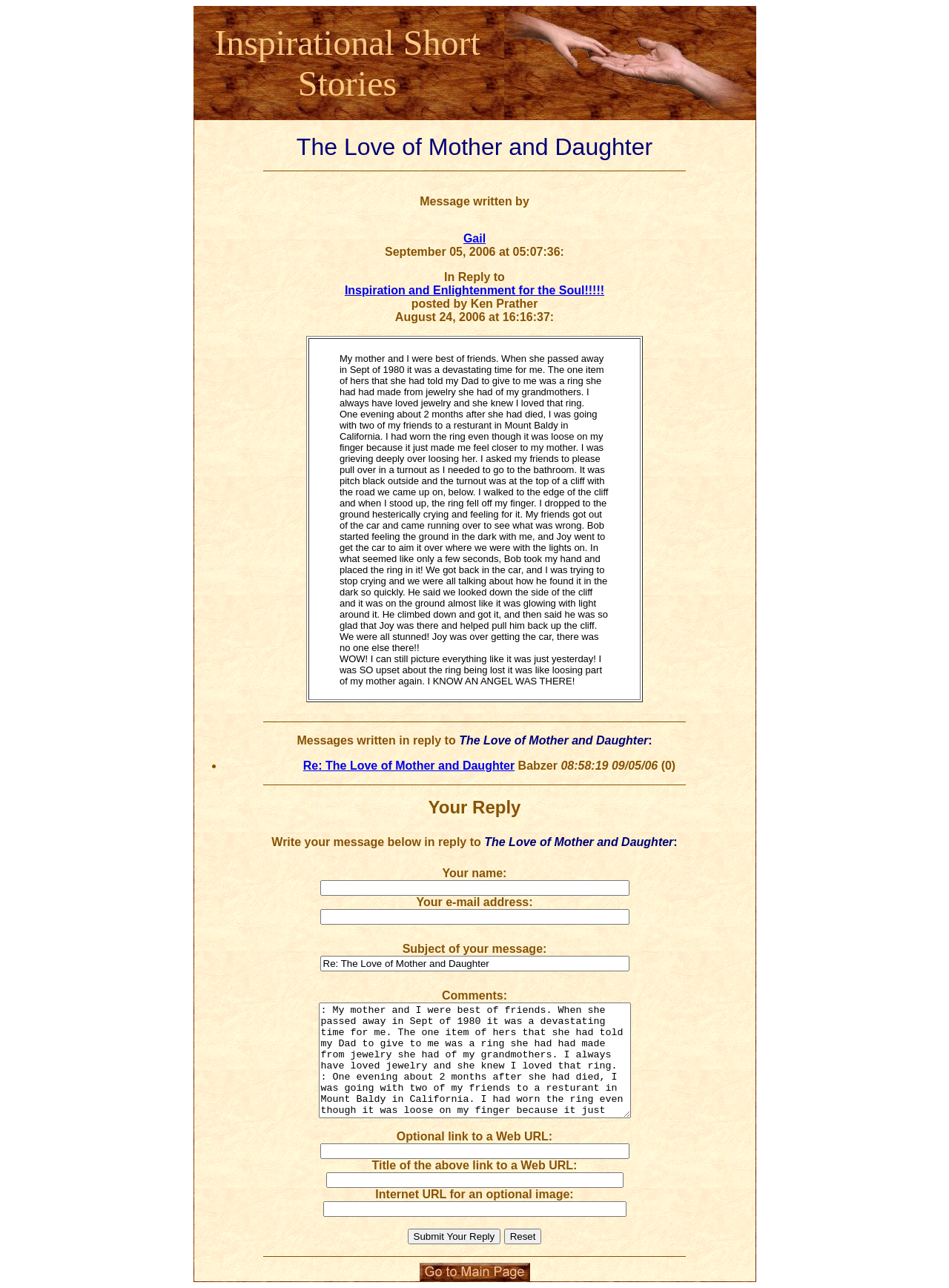Locate the bounding box coordinates of the segment that needs to be clicked to meet this instruction: "Enter your email address".

[0.337, 0.706, 0.663, 0.718]